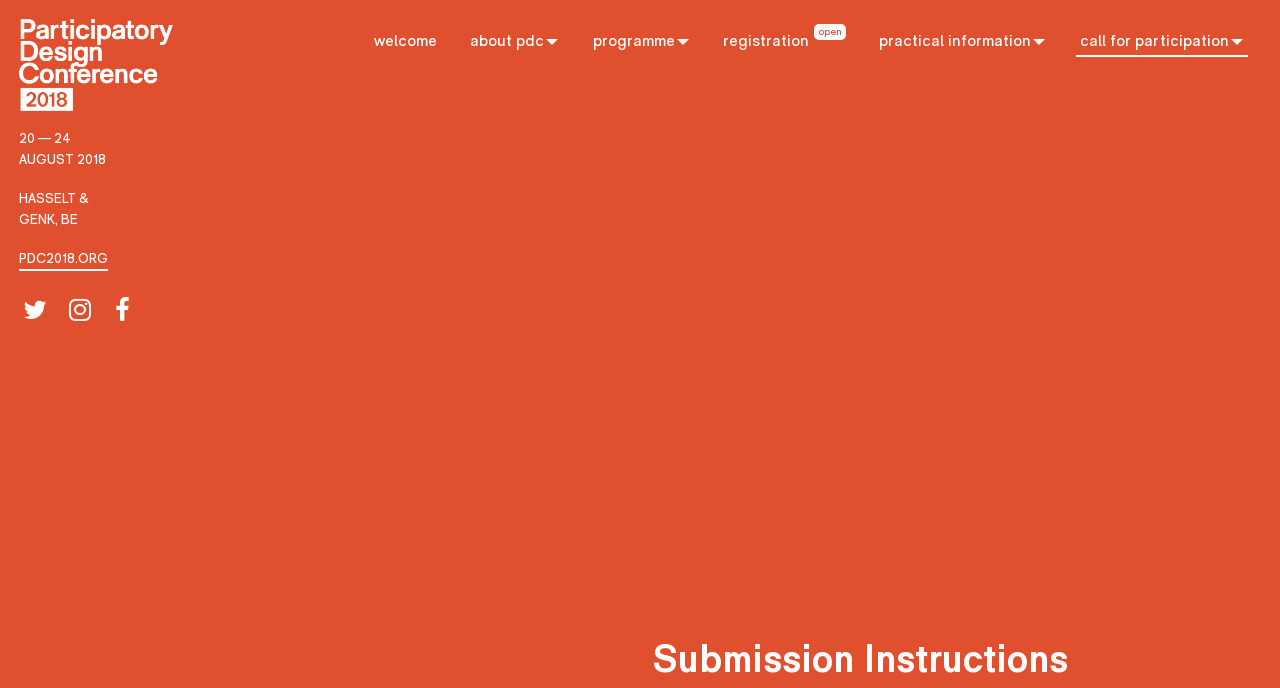Identify the bounding box coordinates of the HTML element based on this description: "Welcome".

[0.289, 0.041, 0.344, 0.083]